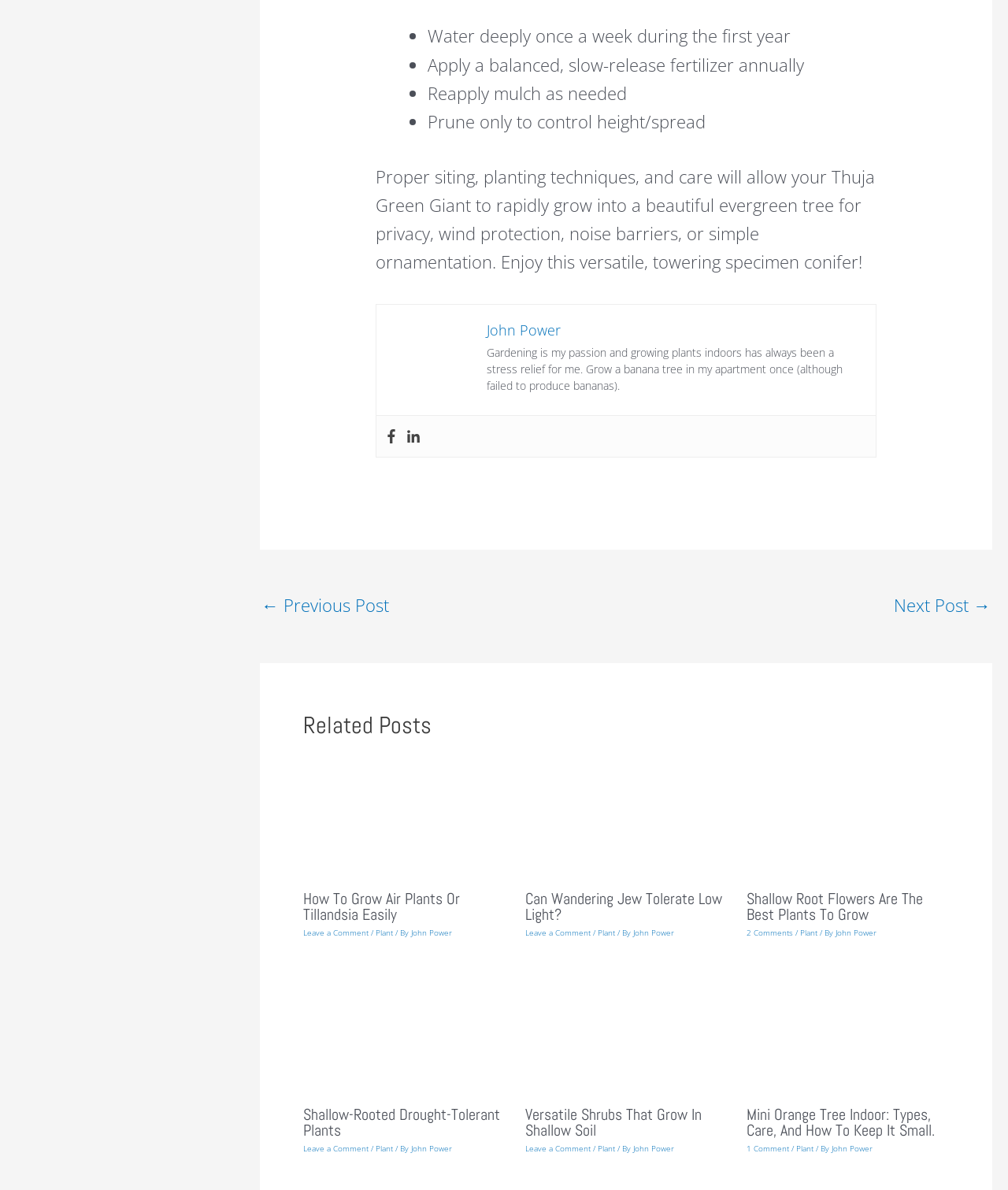Who is the author of the articles?
Based on the image, respond with a single word or phrase.

John Power